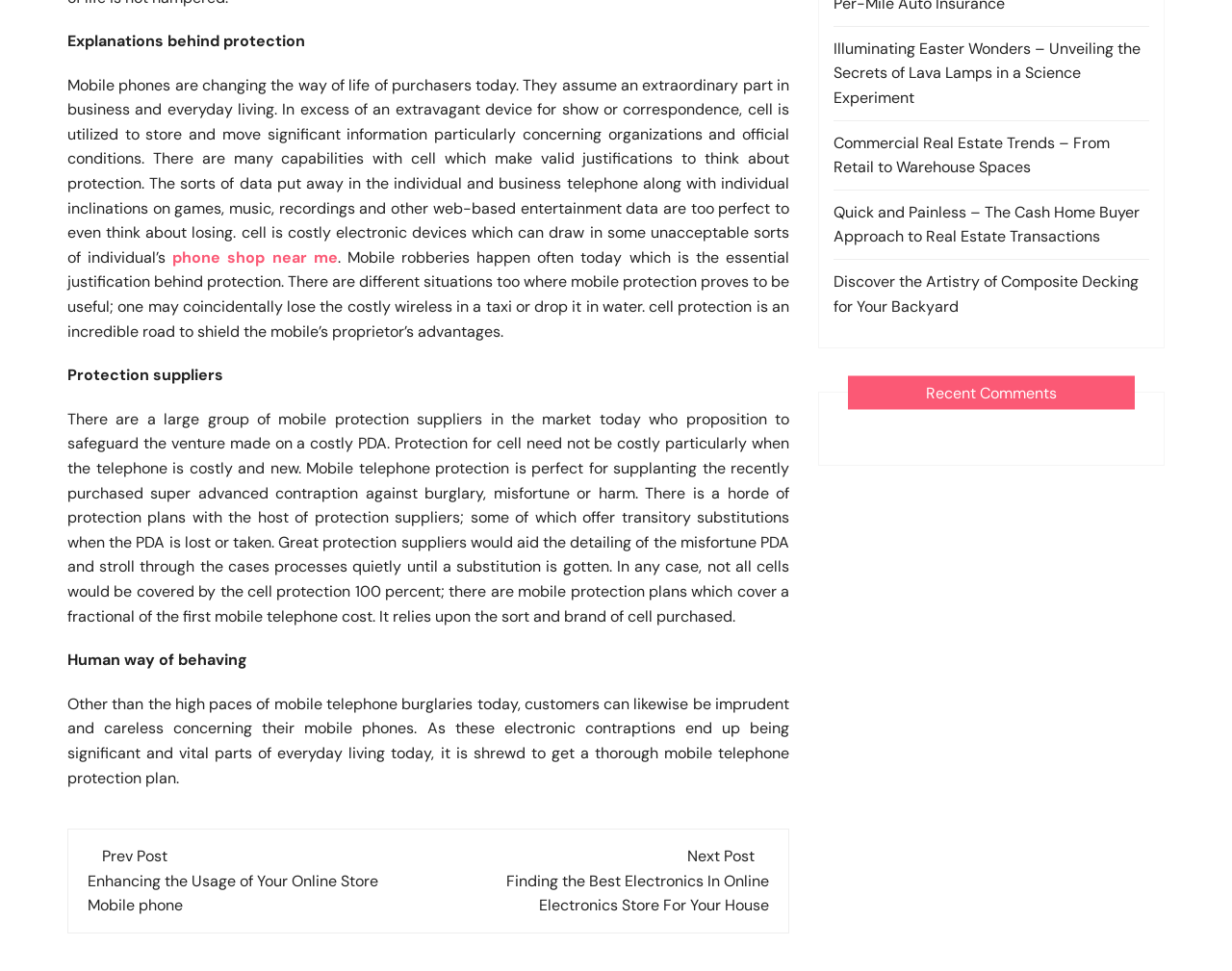Given the element description phone shop near me, specify the bounding box coordinates of the corresponding UI element in the format (top-left x, top-left y, bottom-right x, bottom-right y). All values must be between 0 and 1.

[0.14, 0.255, 0.274, 0.275]